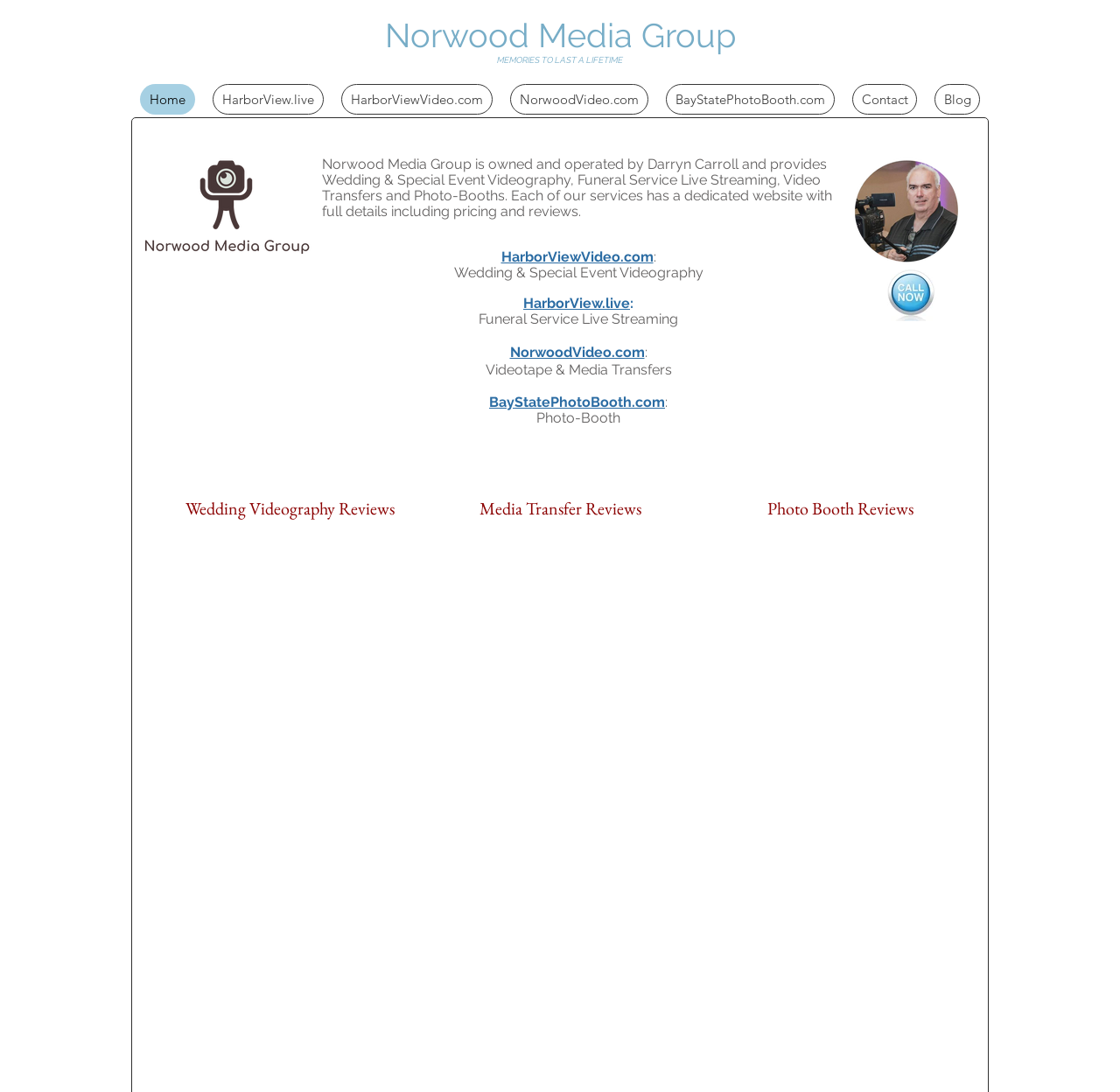What services are provided by Norwood Media Group?
Using the image, provide a detailed and thorough answer to the question.

The services provided by Norwood Media Group can be found in the StaticText element at coordinates [0.287, 0.143, 0.743, 0.201]. The text describes the services as 'Wedding & Special Event Videography, Funeral Service Live Streaming, Video Transfers and Photo-Booths'.